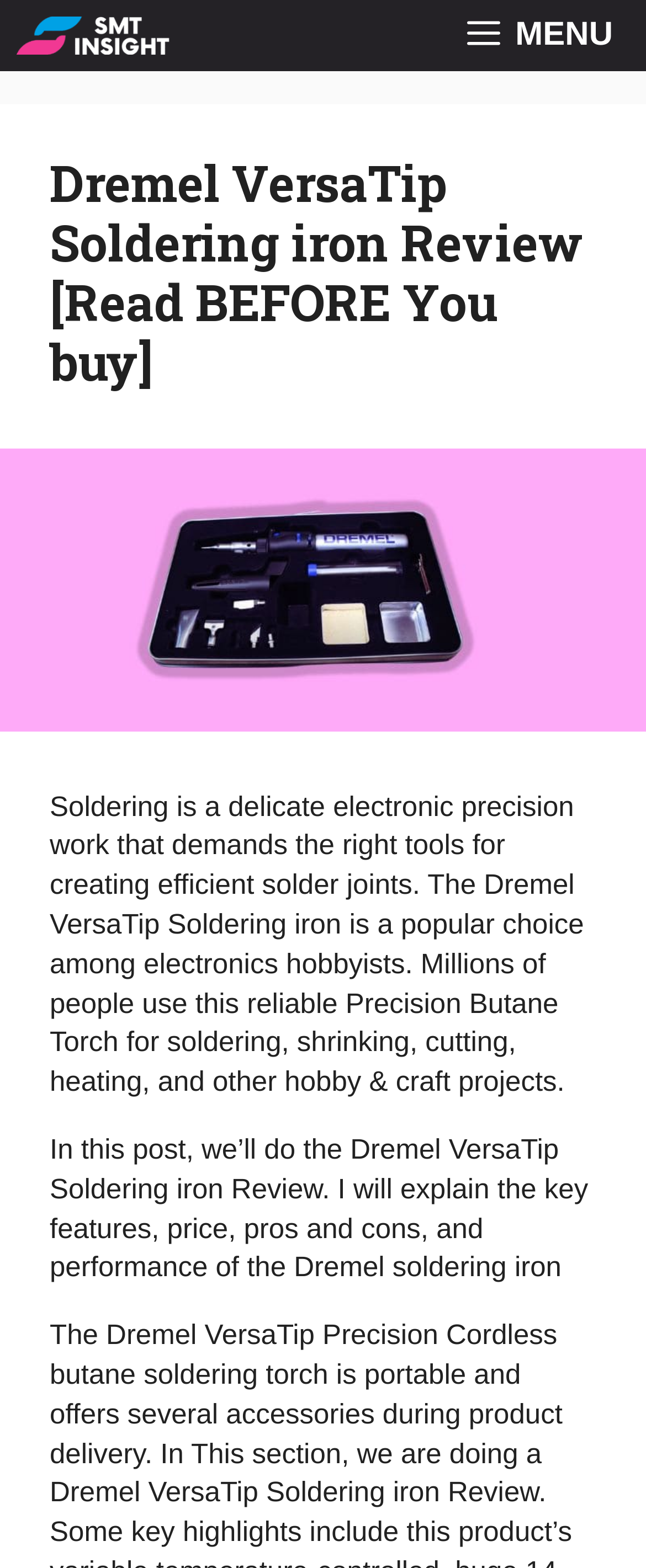What is the primary purpose of the Dremel VersaTip Soldering iron?
Using the picture, provide a one-word or short phrase answer.

Soldering